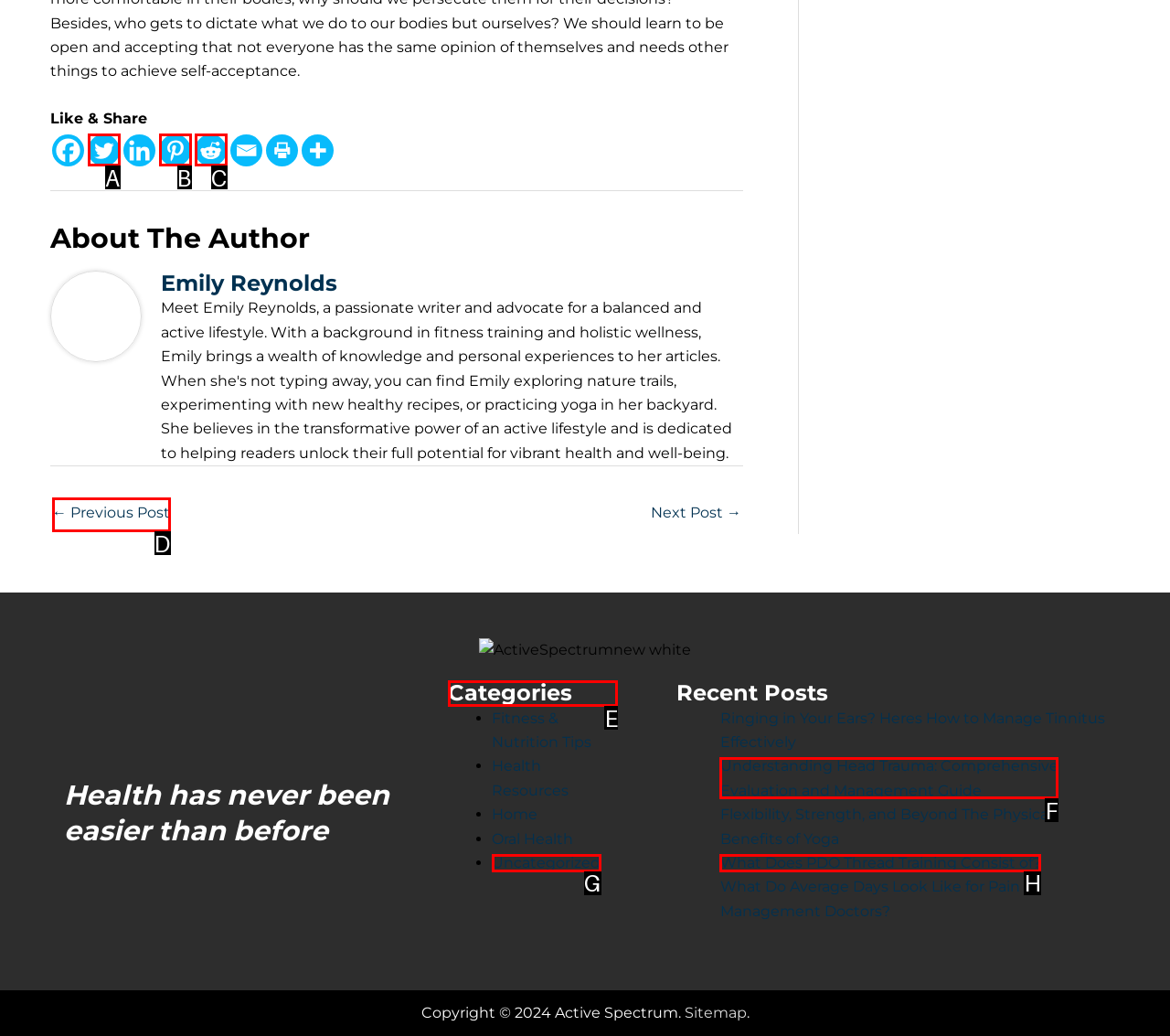Out of the given choices, which letter corresponds to the UI element required to View categories? Answer with the letter.

E